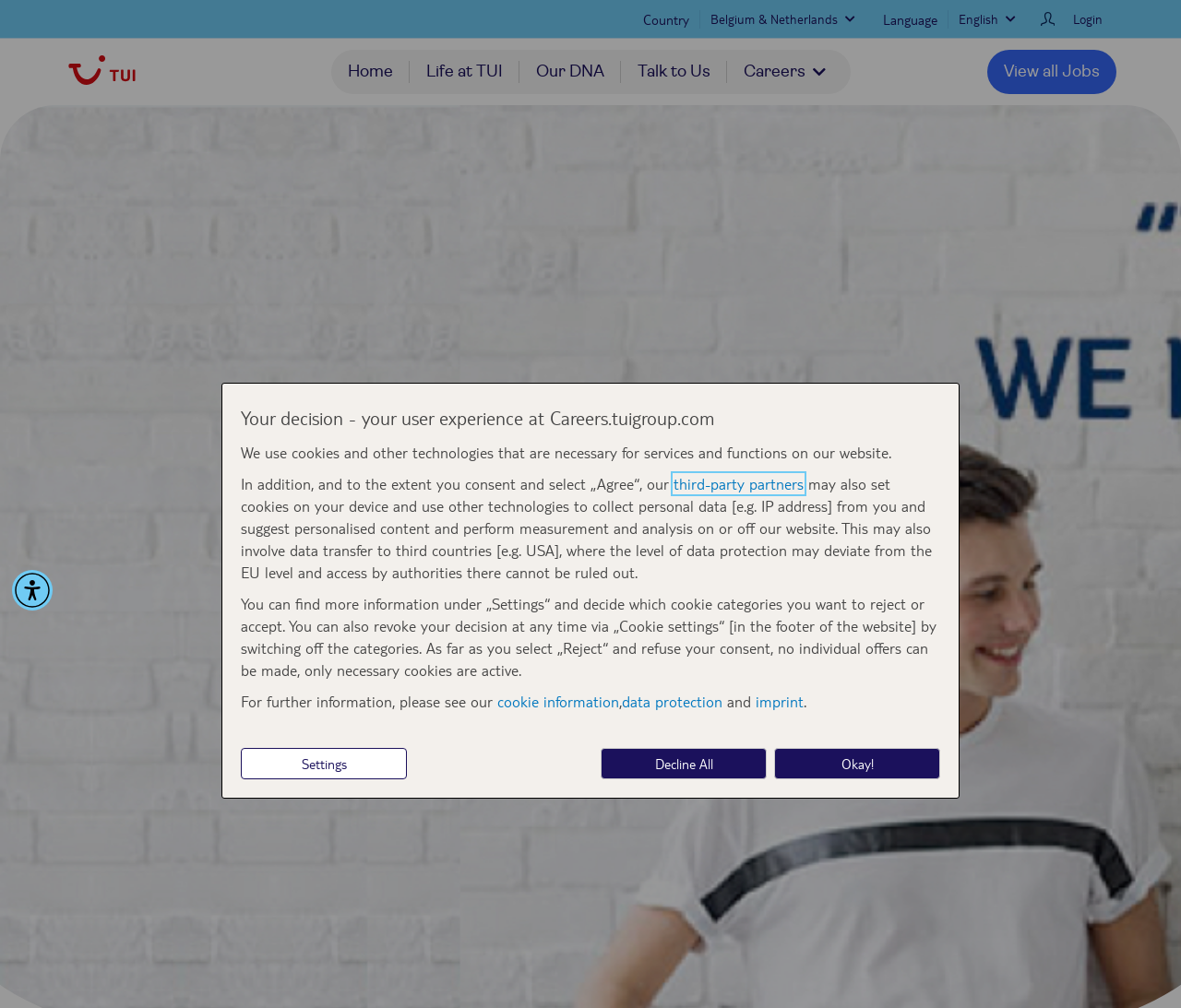What is the last link in the main navigation?
Based on the visual details in the image, please answer the question thoroughly.

I determined the answer by looking at the elements with the text 'Home', 'Life at TUI', 'Our DNA - open in a new tab', 'Talk to Us', and 'Careers' which are located at the top of the webpage, indicating that the last link in the main navigation is 'Careers'.